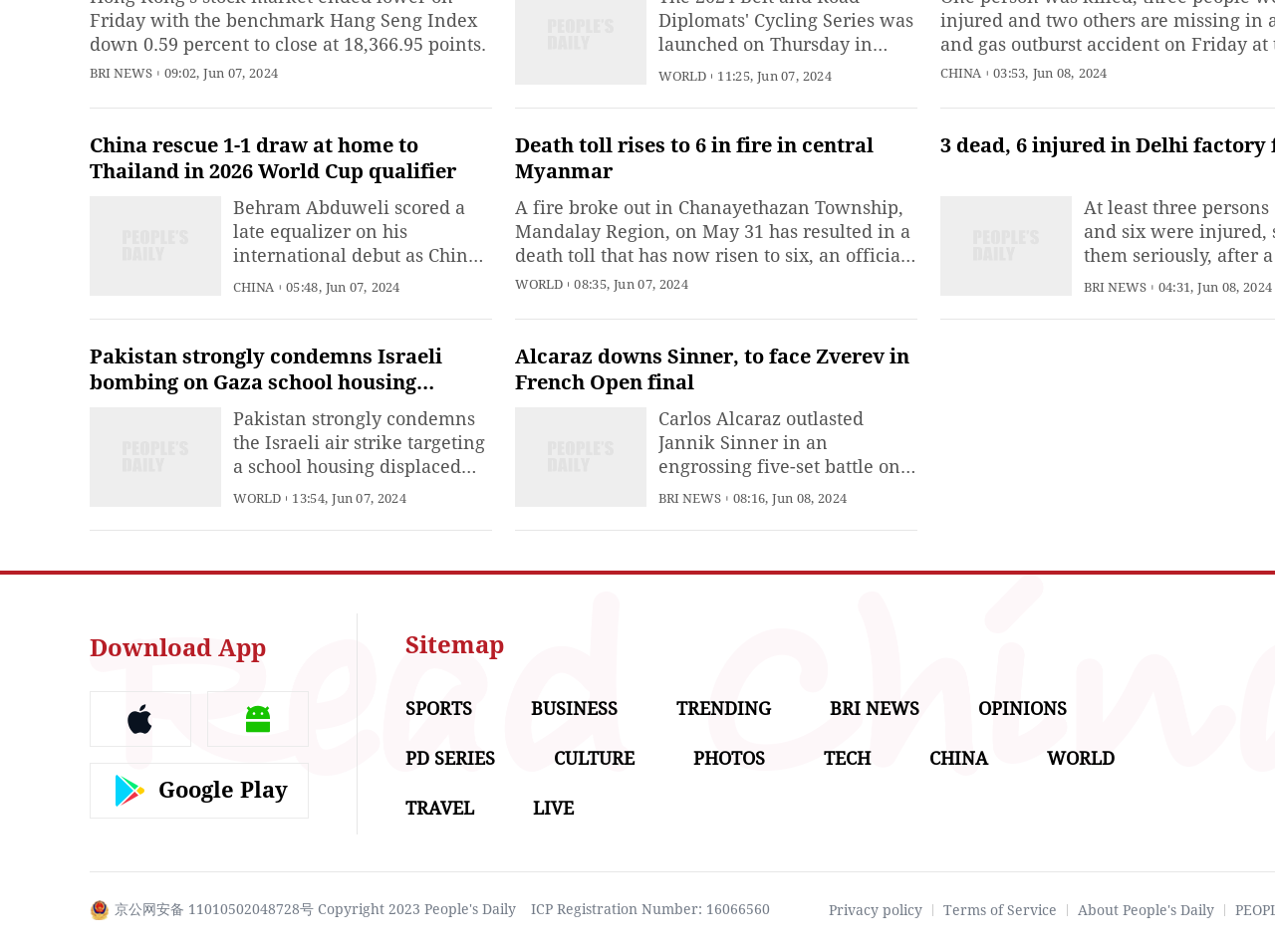What is the name of the news organization?
Using the screenshot, give a one-word or short phrase answer.

People's Daily